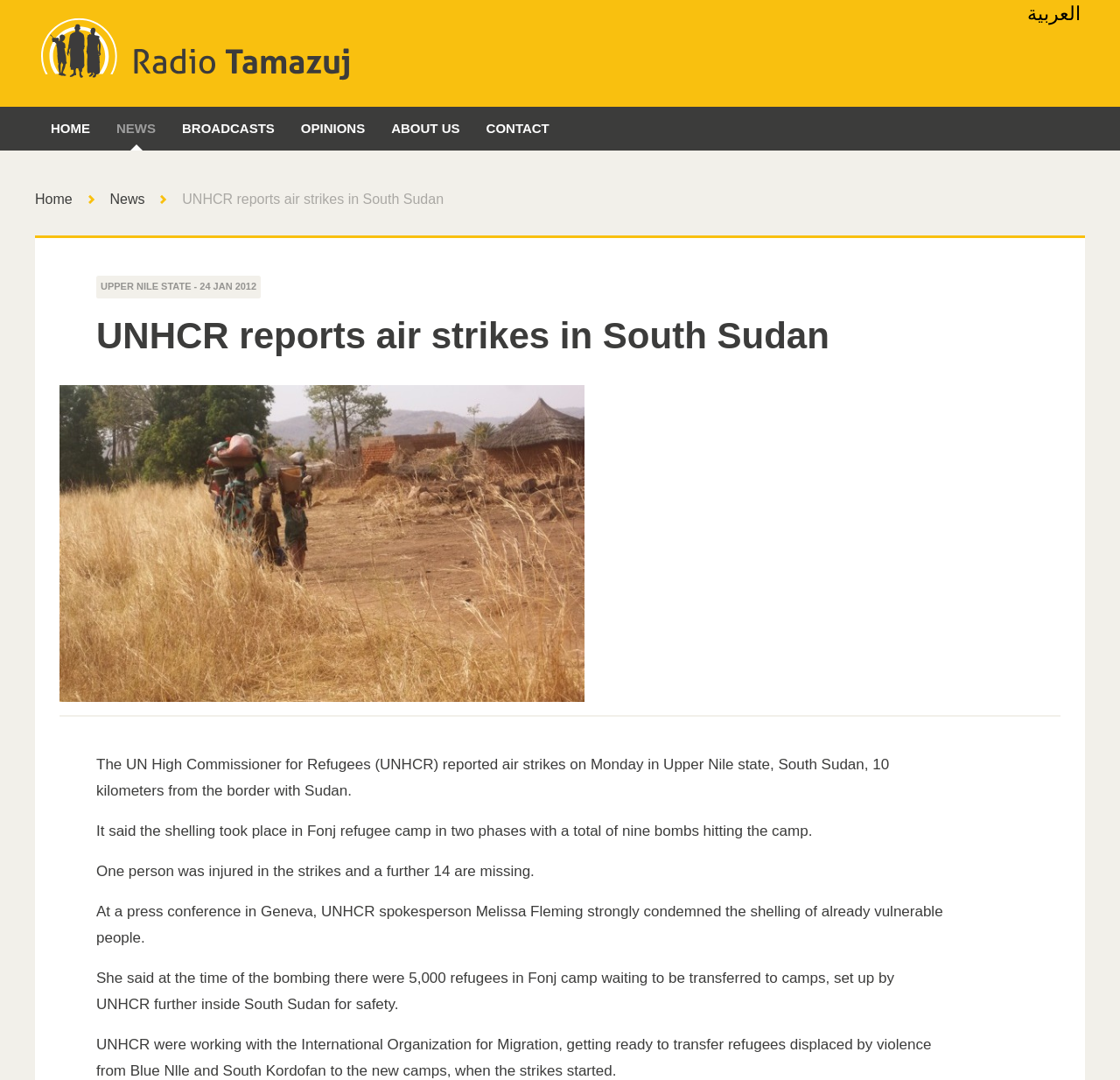Show the bounding box coordinates for the HTML element as described: "Opinions".

[0.257, 0.099, 0.338, 0.139]